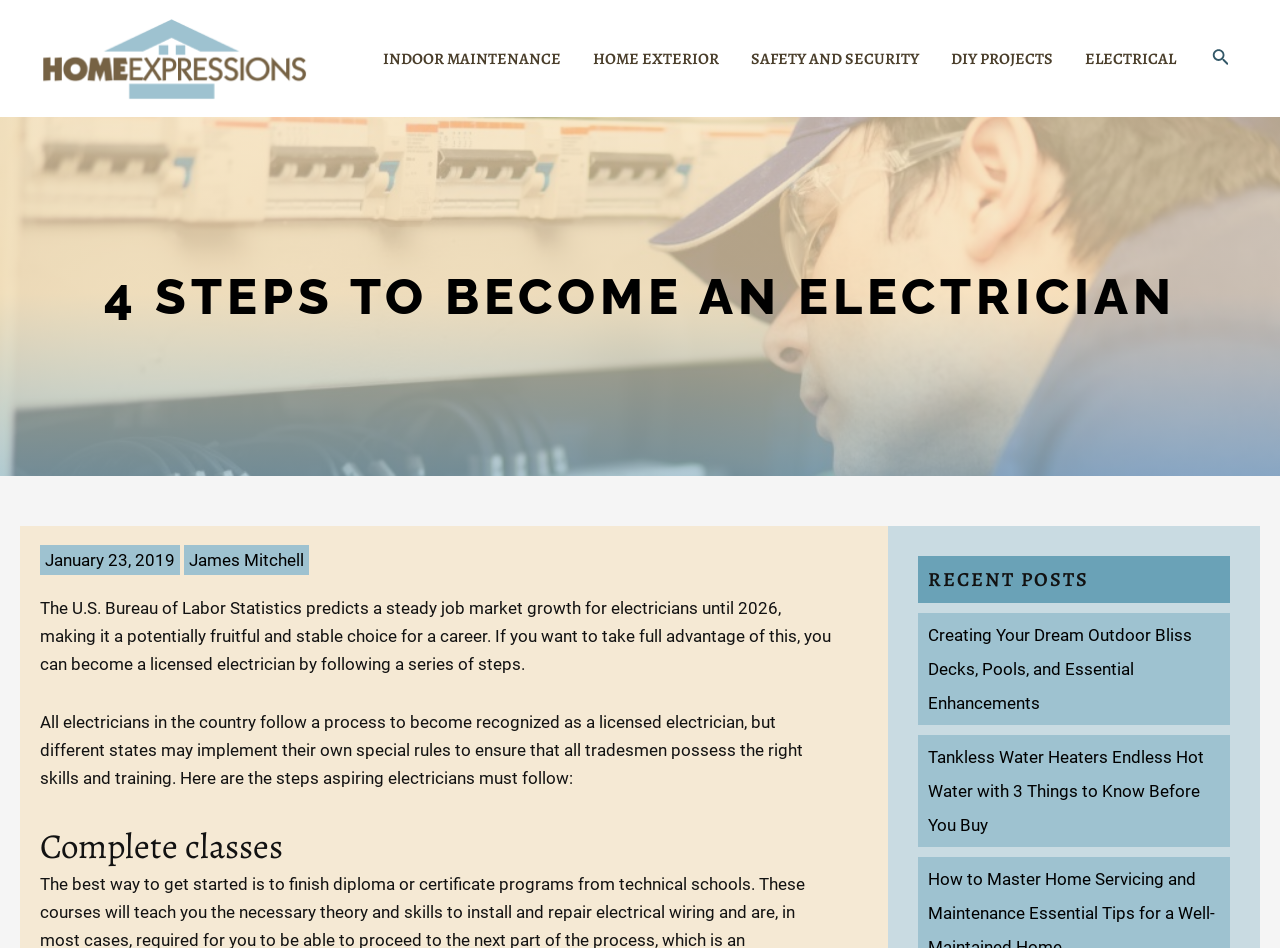What is the first step to become an electrician?
Your answer should be a single word or phrase derived from the screenshot.

Complete classes